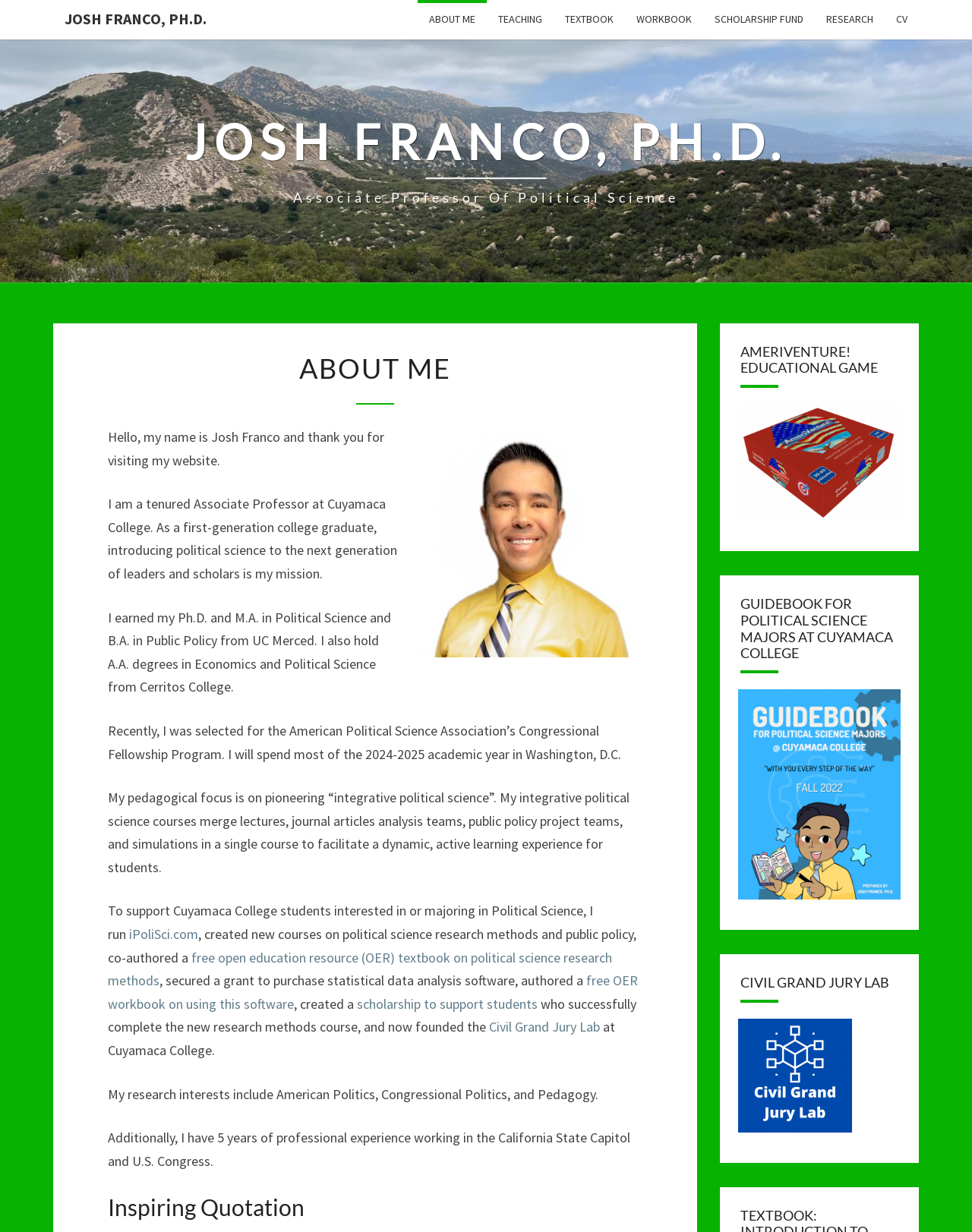What is the name of the educational game mentioned on the webpage?
Based on the image, respond with a single word or phrase.

AmeriVenture!